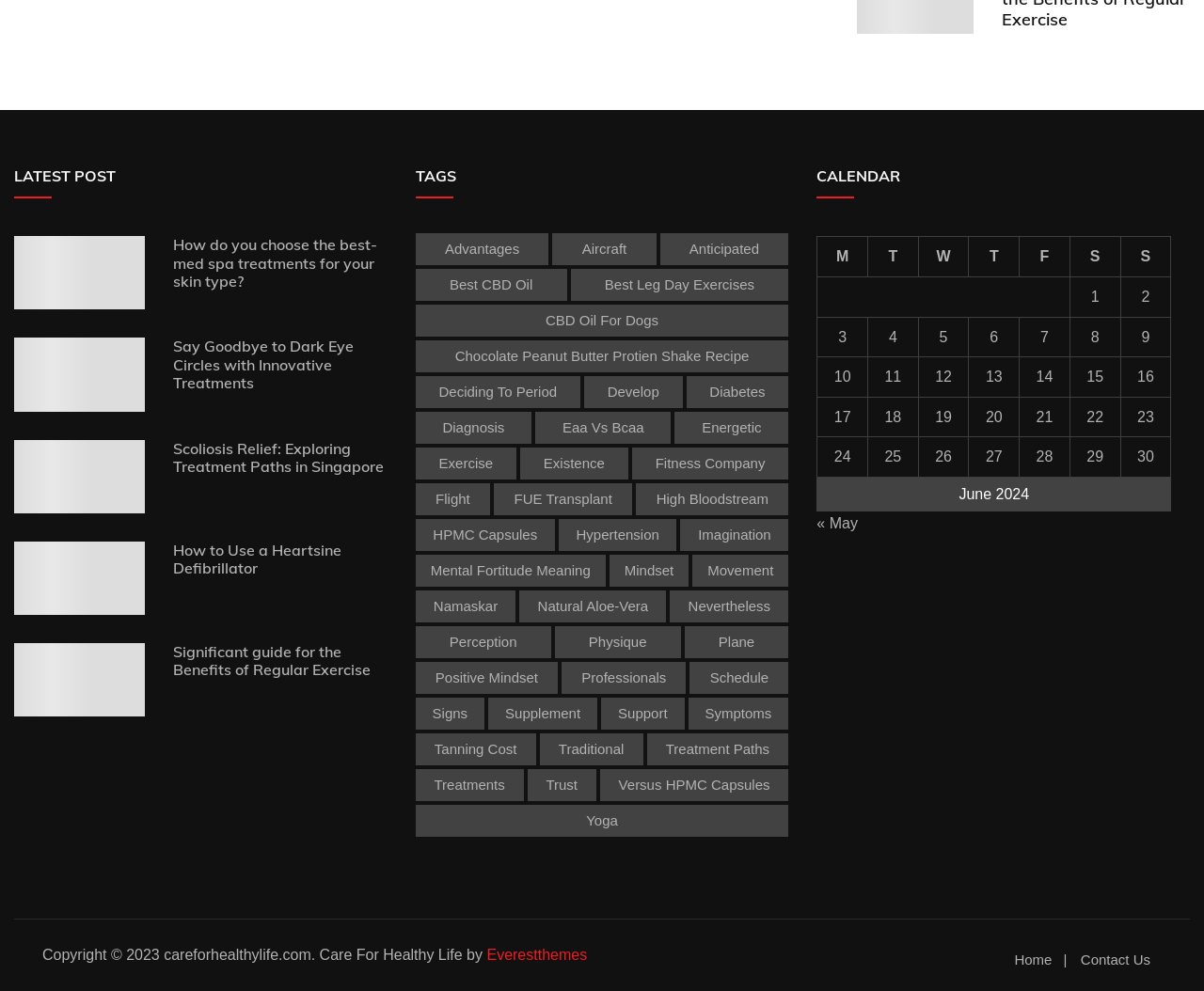Please analyze the image and give a detailed answer to the question:
How many tags are listed on this webpage?

There are 31 tags listed on this webpage, each with a link and static text. They are arranged horizontally and have distinct bounding box coordinates.